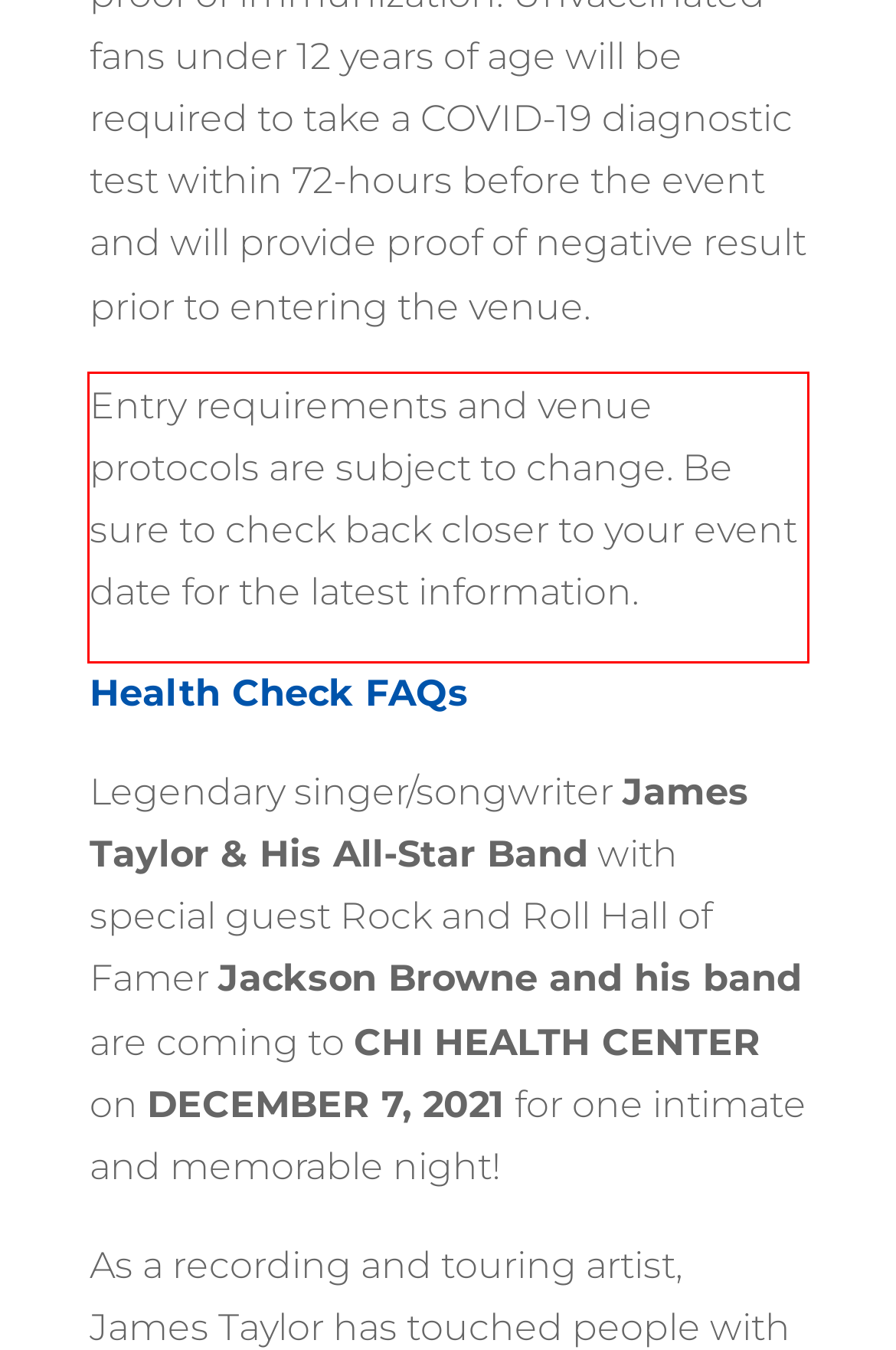View the screenshot of the webpage and identify the UI element surrounded by a red bounding box. Extract the text contained within this red bounding box.

Entry requirements and venue protocols are subject to change. Be sure to check back closer to your event date for the latest information.